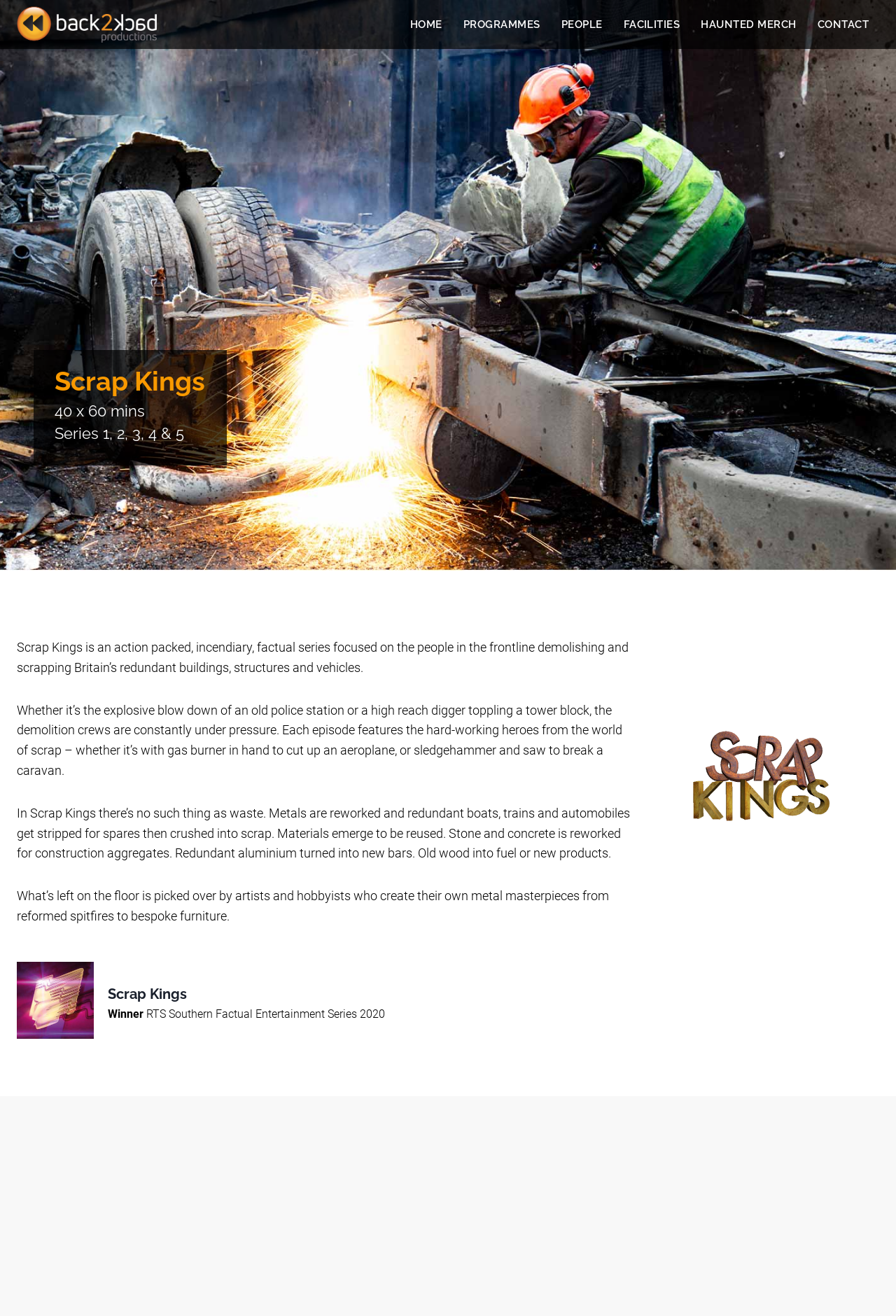Based on the visual content of the image, answer the question thoroughly: What is the duration of each episode?

The duration of each episode is 60 minutes, which is mentioned in the heading '60' with bounding box coordinates [0.085, 0.981, 0.131, 0.995] and also in the heading '60' with bounding box coordinates [0.341, 0.976, 0.387, 0.991] and [0.592, 0.976, 0.636, 0.991] and [0.848, 0.976, 0.892, 0.991].